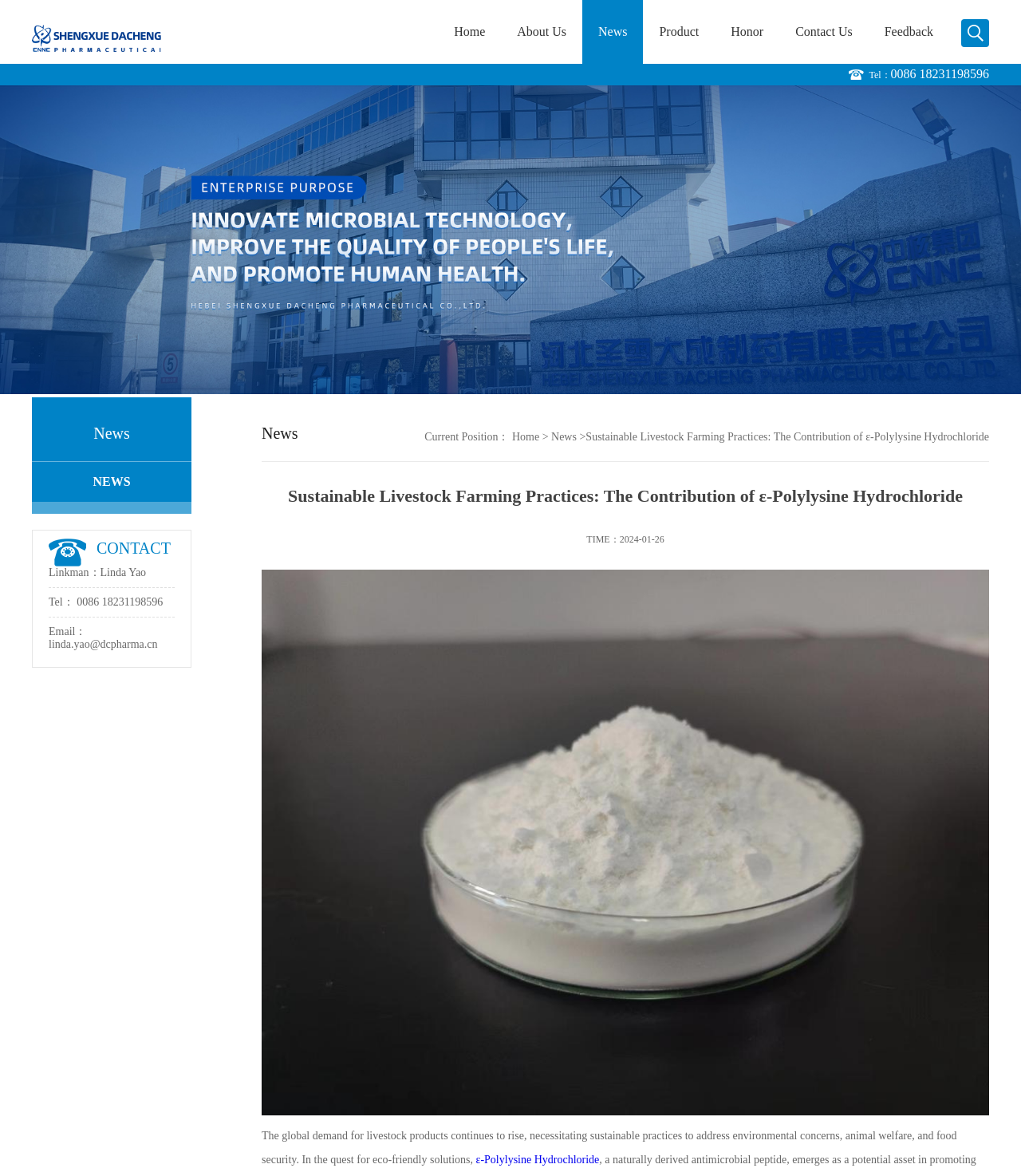What is the email address of the linkman Linda Yao?
Give a detailed response to the question by analyzing the screenshot.

I found the email address by looking at the contact information section on the webpage. The linkman's name is Linda Yao, and her email address is 'linda.yao@dcpharma.cn'.